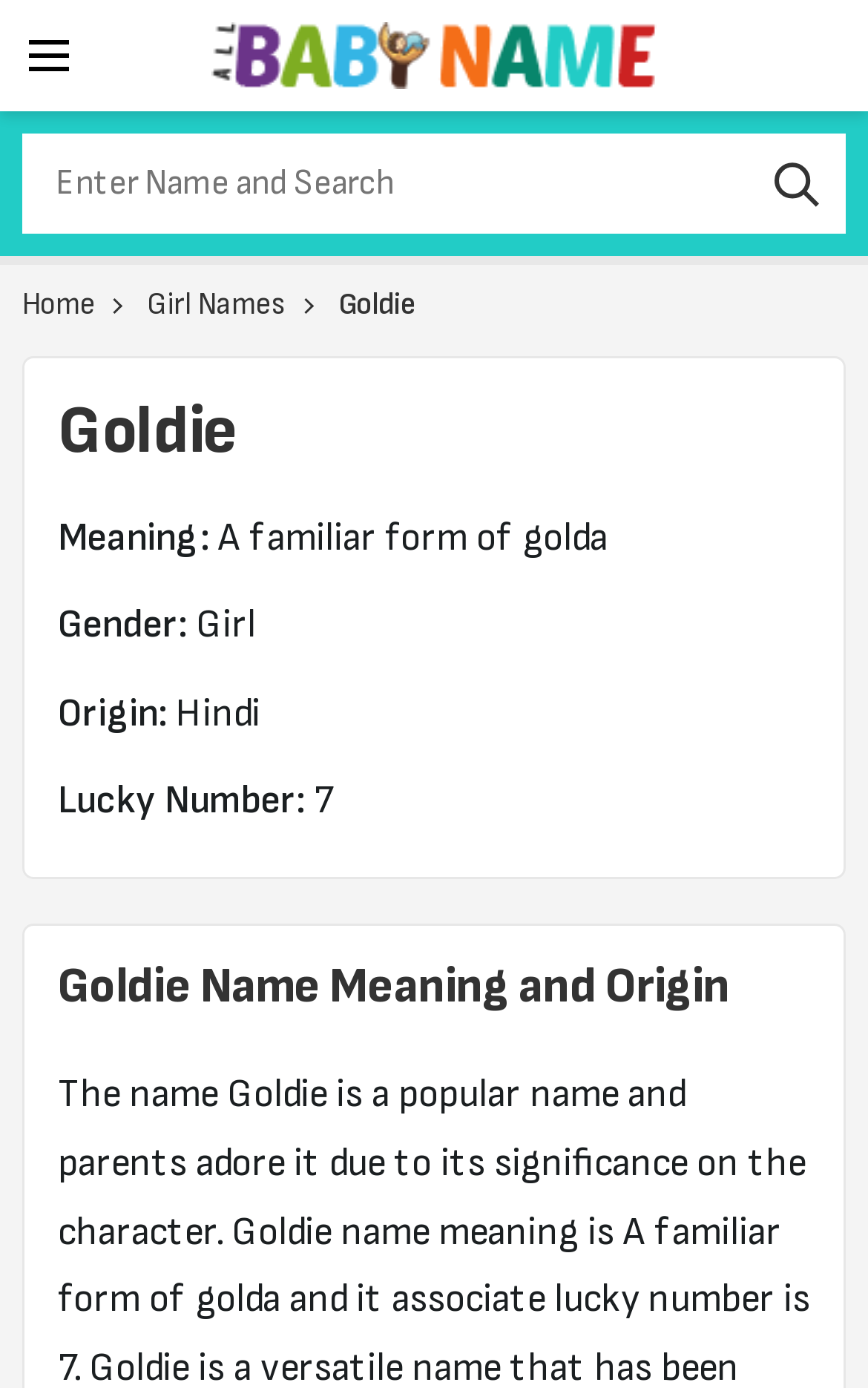Illustrate the webpage thoroughly, mentioning all important details.

The webpage is about the name "Goldie", providing its meaning, origin, and other related information. At the top left corner, there is a button to open a side menu. Next to it, there is a link, and below that, a search bar where users can enter a name and search. The search bar has a button with an image on the right side. 

On the top navigation bar, there are links to "Home" and "Girl Names". Below the navigation bar, the name "Goldie" is prominently displayed in a large font, followed by a heading with the same text. 

The main content of the page is divided into sections, each with a label and a corresponding value. The sections include "Meaning:", "Gender:", "Origin:", and "Lucky Number:". The values for each section are "A familiar form of golda", "Girl", "Hindi", and "7", respectively. 

At the bottom of the page, there is a heading that summarizes the content of the page, "Goldie Name Meaning and Origin". Overall, the webpage provides a concise and organized presentation of information about the name "Goldie".